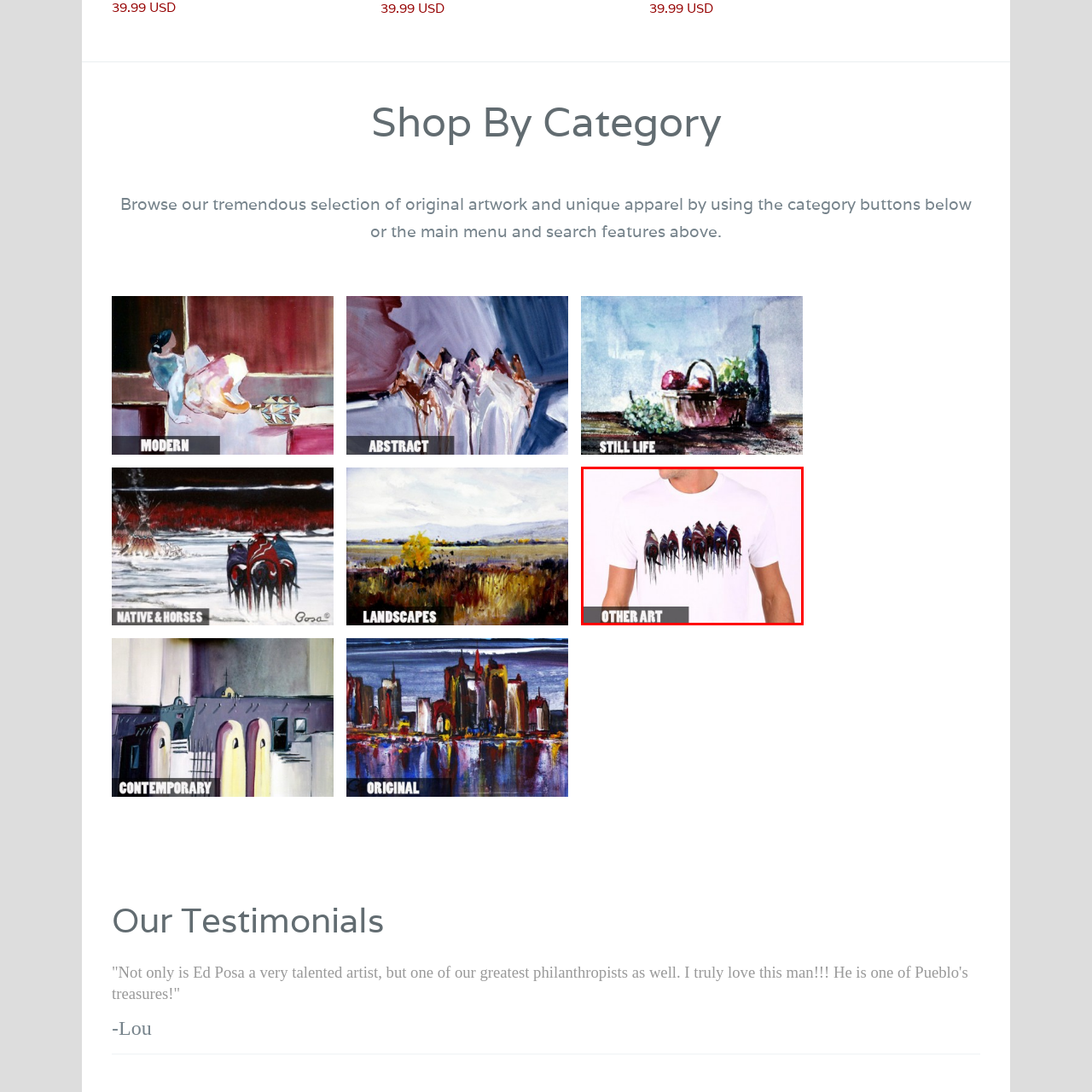Look at the image enclosed by the red boundary and give a detailed answer to the following question, grounding your response in the image's content: 
What is the label at the bottom left of the t-shirt?

According to the caption, the label at the bottom left of the t-shirt reads 'OTHER ART', which suggests that this piece is part of a diverse collection of artistic apparel.